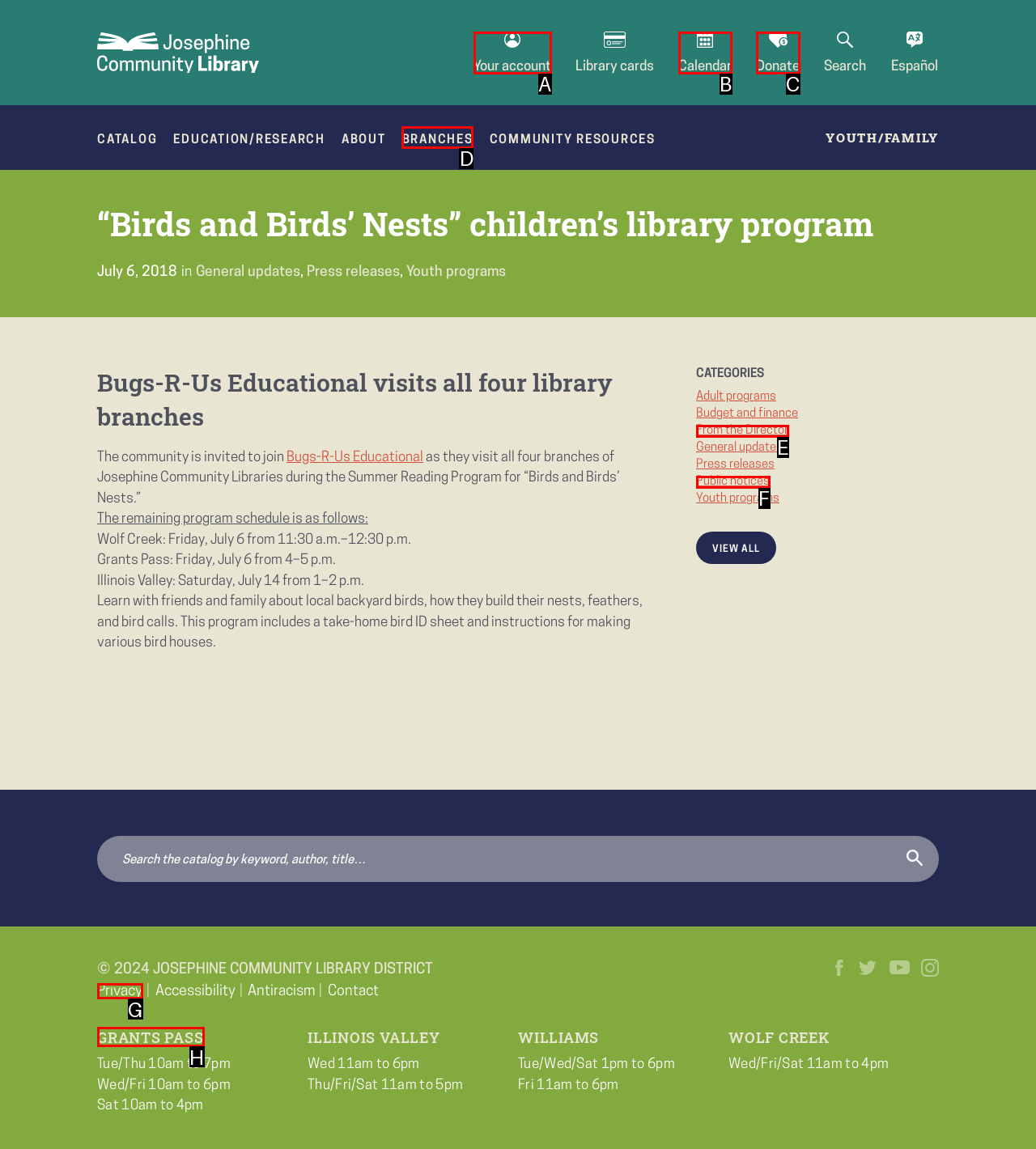Select the appropriate HTML element that needs to be clicked to execute the following task: Visit the 'Grants Pass' branch page. Respond with the letter of the option.

H